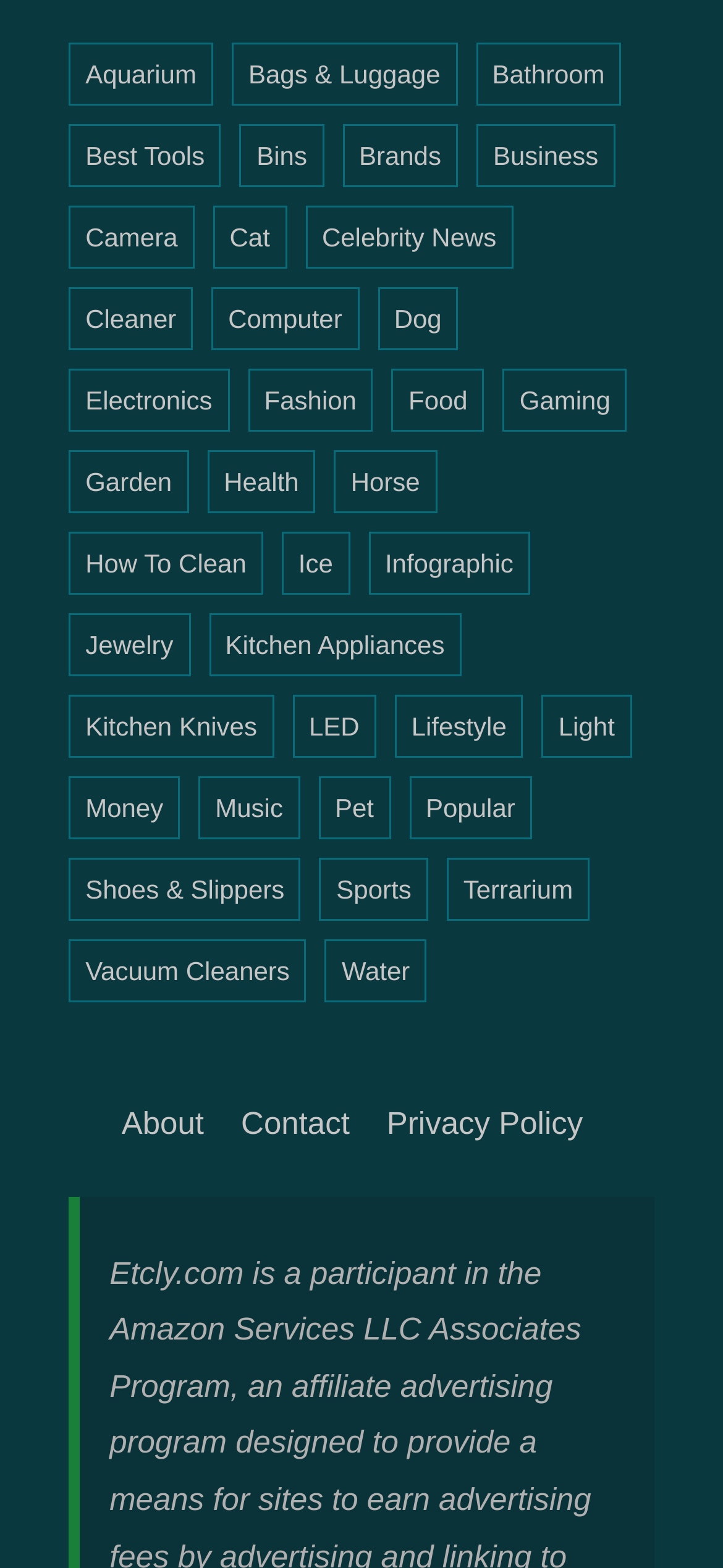Are there any pet-related categories on this webpage?
Using the visual information from the image, give a one-word or short-phrase answer.

Yes